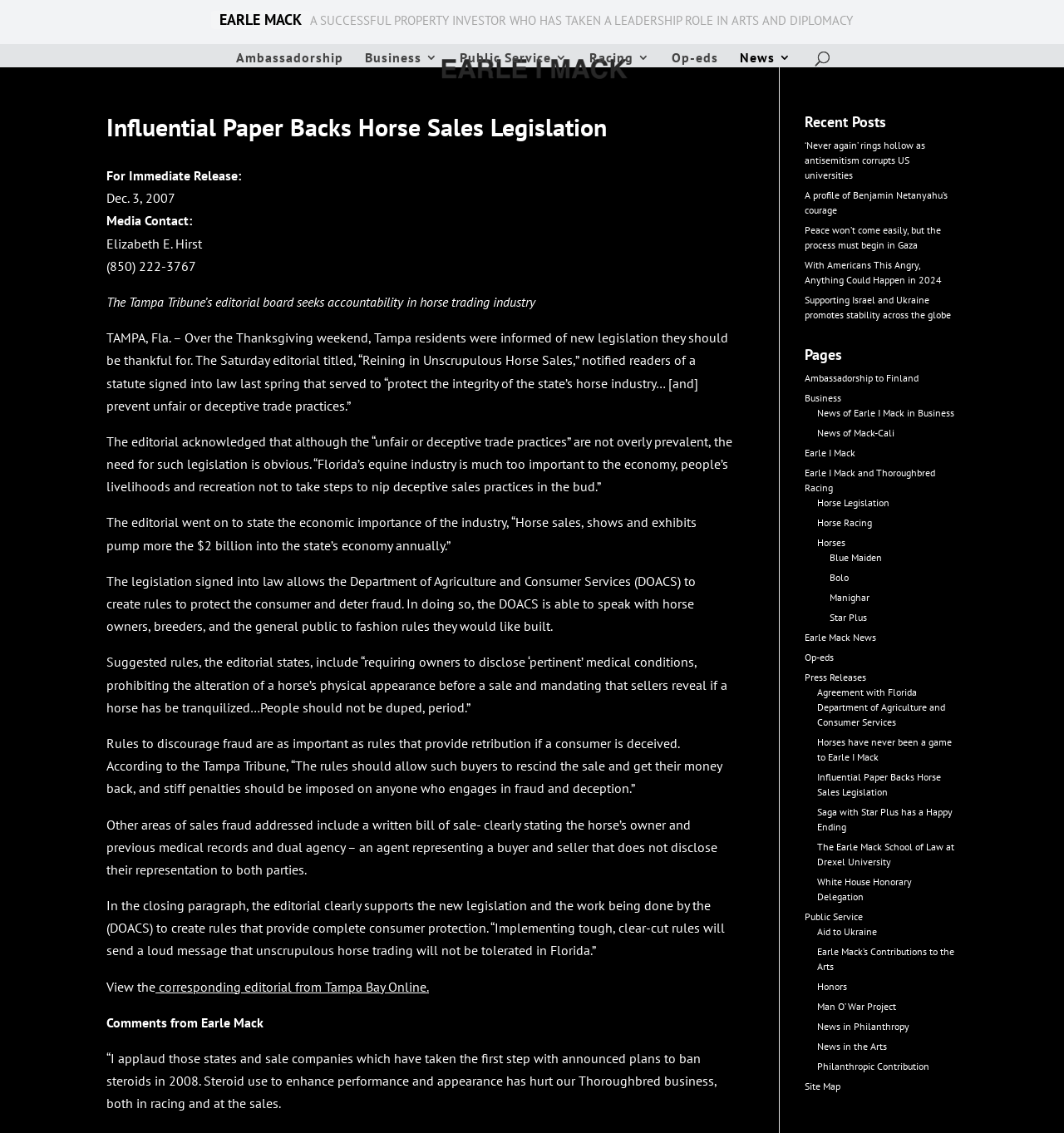Please determine the bounding box coordinates for the element that should be clicked to follow these instructions: "View the corresponding editorial from Tampa Bay Online".

[0.149, 0.863, 0.401, 0.878]